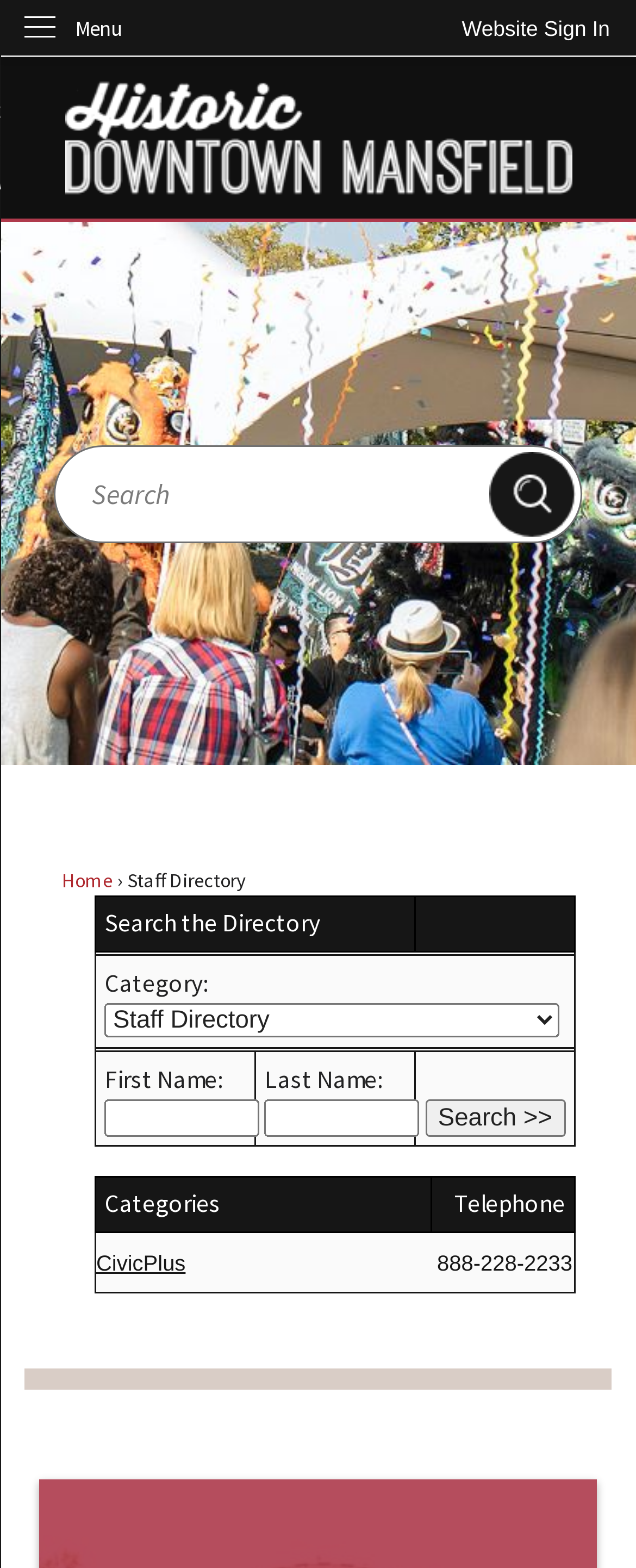What is the purpose of the search bar?
Refer to the image and provide a thorough answer to the question.

The search bar is located in the 'Search' region and has a textbox and a search button. It is likely used to search for specific staff members or categories in the staff directory.